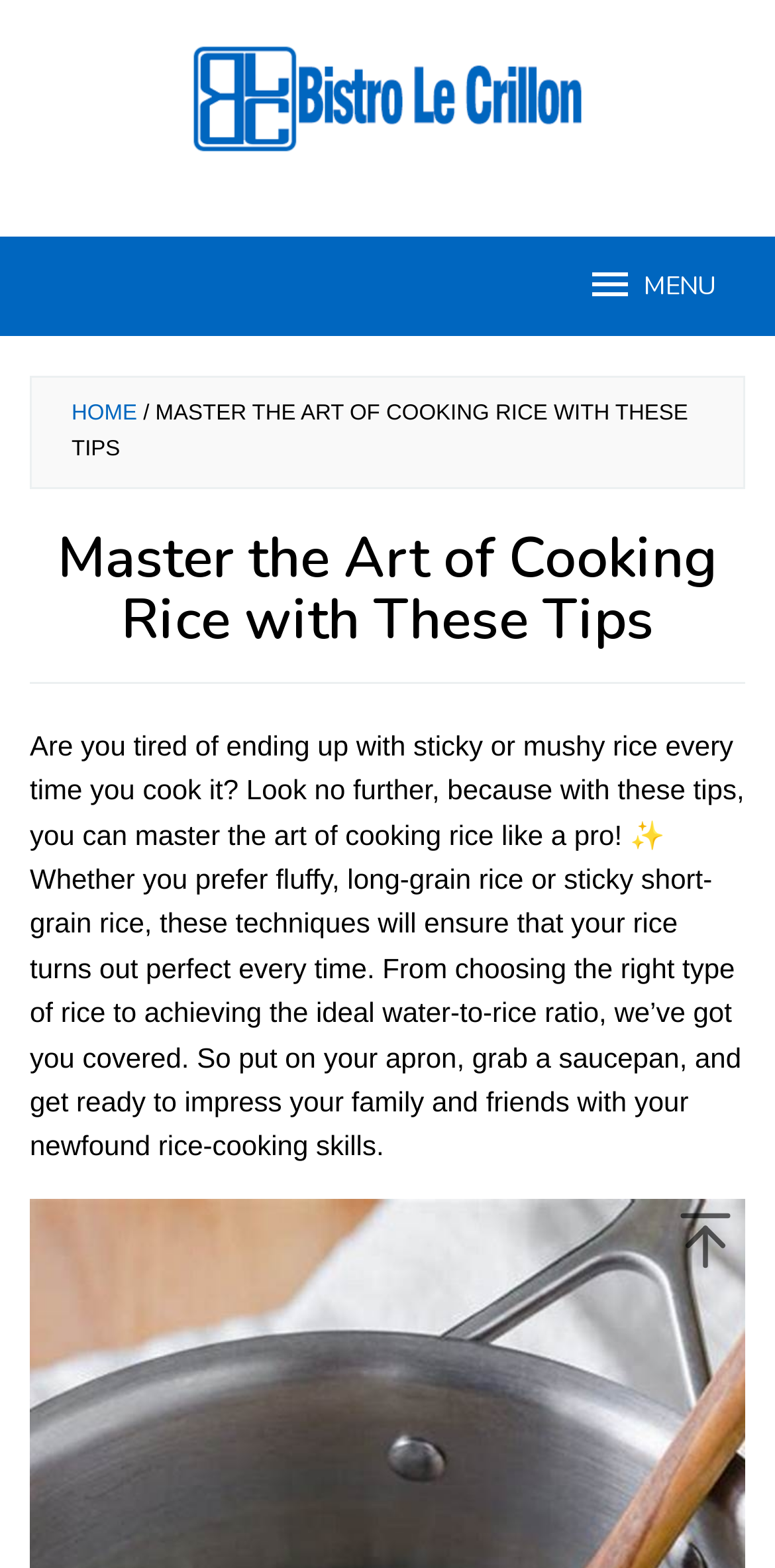What is the main topic of the webpage?
Give a thorough and detailed response to the question.

I inferred the main topic by reading the header text 'Master the Art of Cooking Rice with These Tips' and the subsequent paragraph that discusses cooking rice techniques.